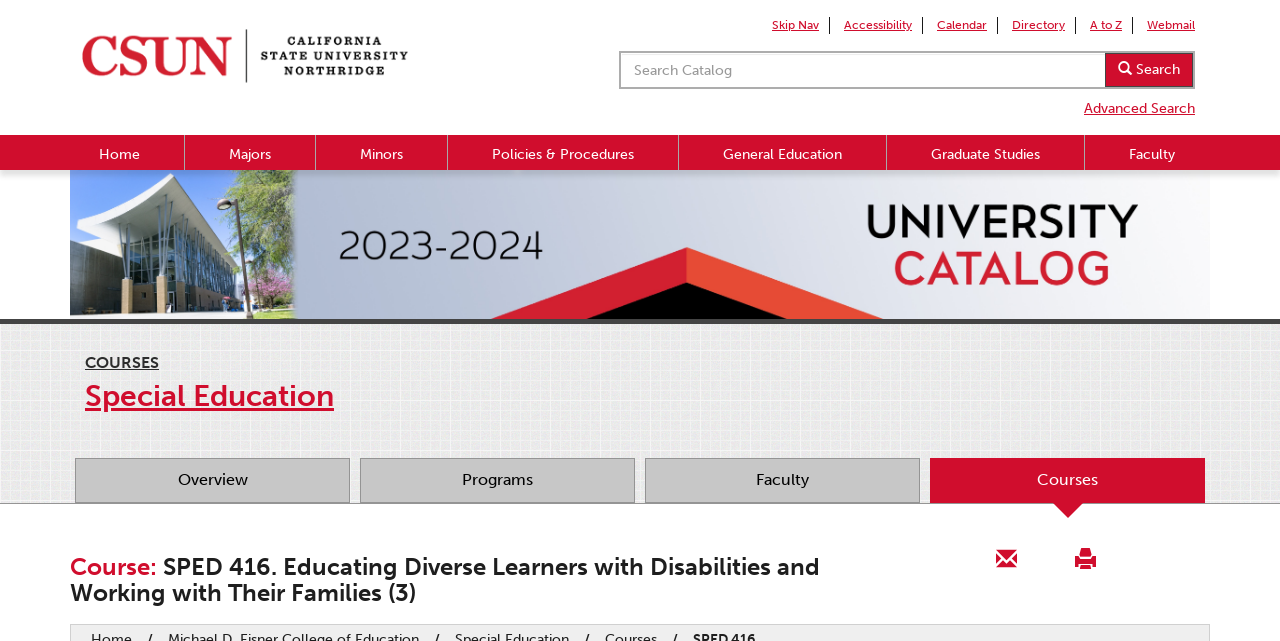Determine the bounding box coordinates of the element's region needed to click to follow the instruction: "Go to California State University, Northridge". Provide these coordinates as four float numbers between 0 and 1, formatted as [left, top, right, bottom].

[0.055, 0.056, 0.328, 0.082]